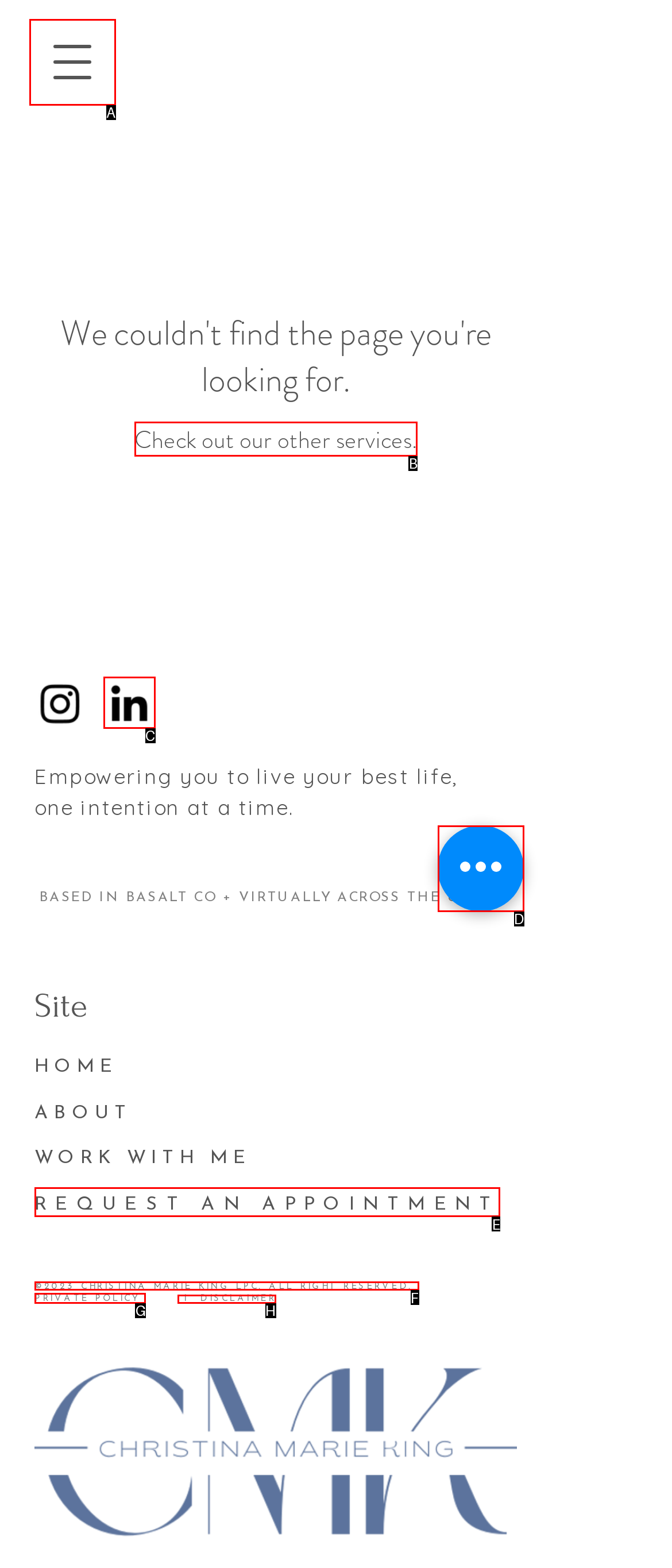Identify the letter of the UI element needed to carry out the task: Check out our other services
Reply with the letter of the chosen option.

B